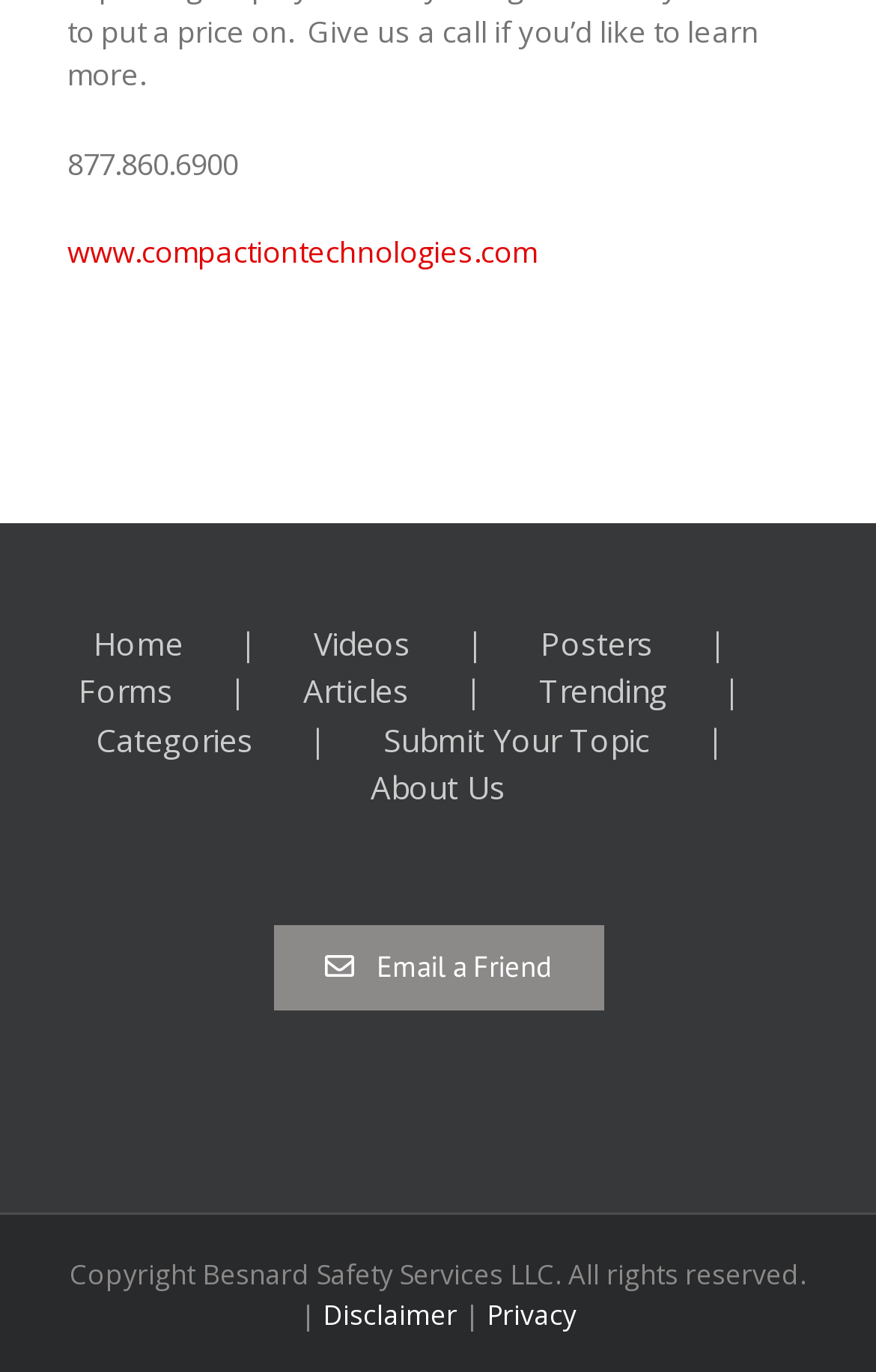Answer briefly with one word or phrase:
What is the email icon represented by?

Email a Friend